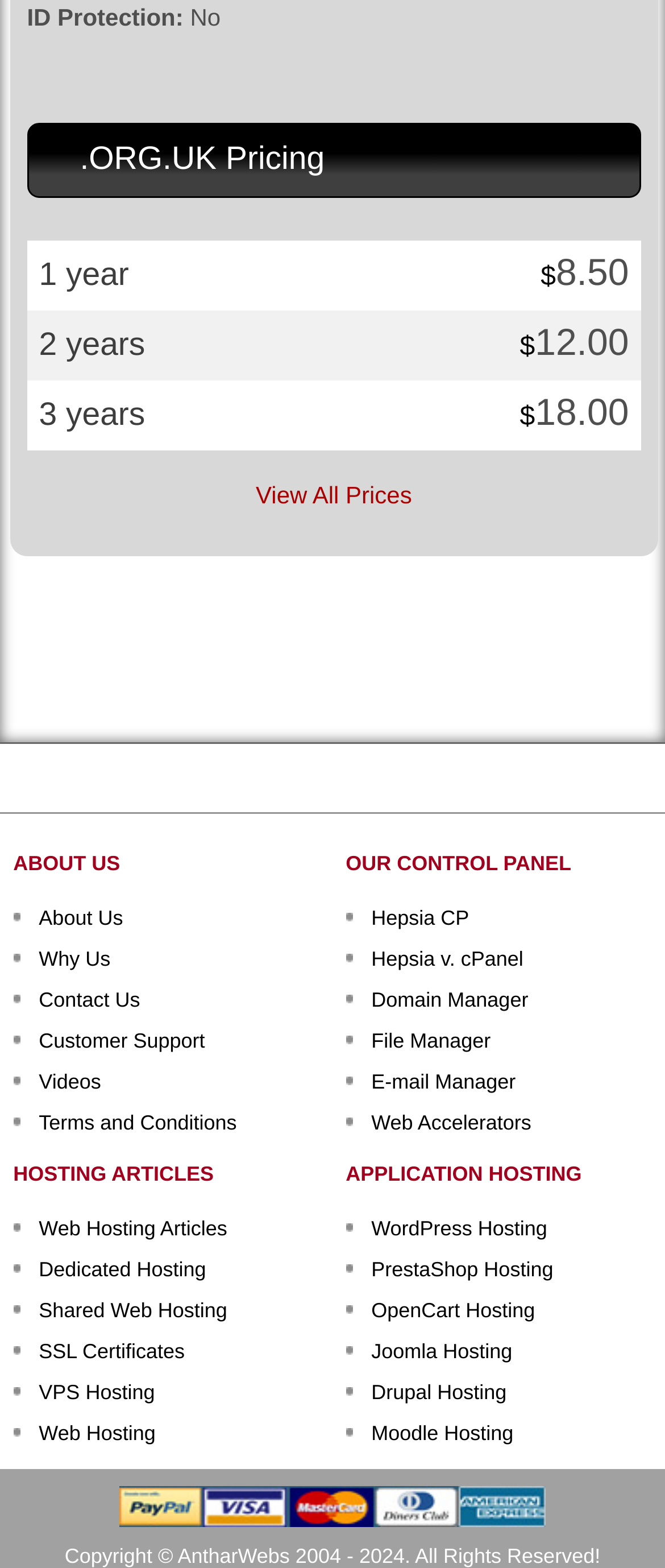Refer to the image and provide an in-depth answer to the question: 
What is the last link in 'HOSTING ARTICLES'?

The last link in the section 'HOSTING ARTICLES' is 'Web Hosting', which is a link element with a bounding box coordinate of [0.058, 0.906, 0.234, 0.922].